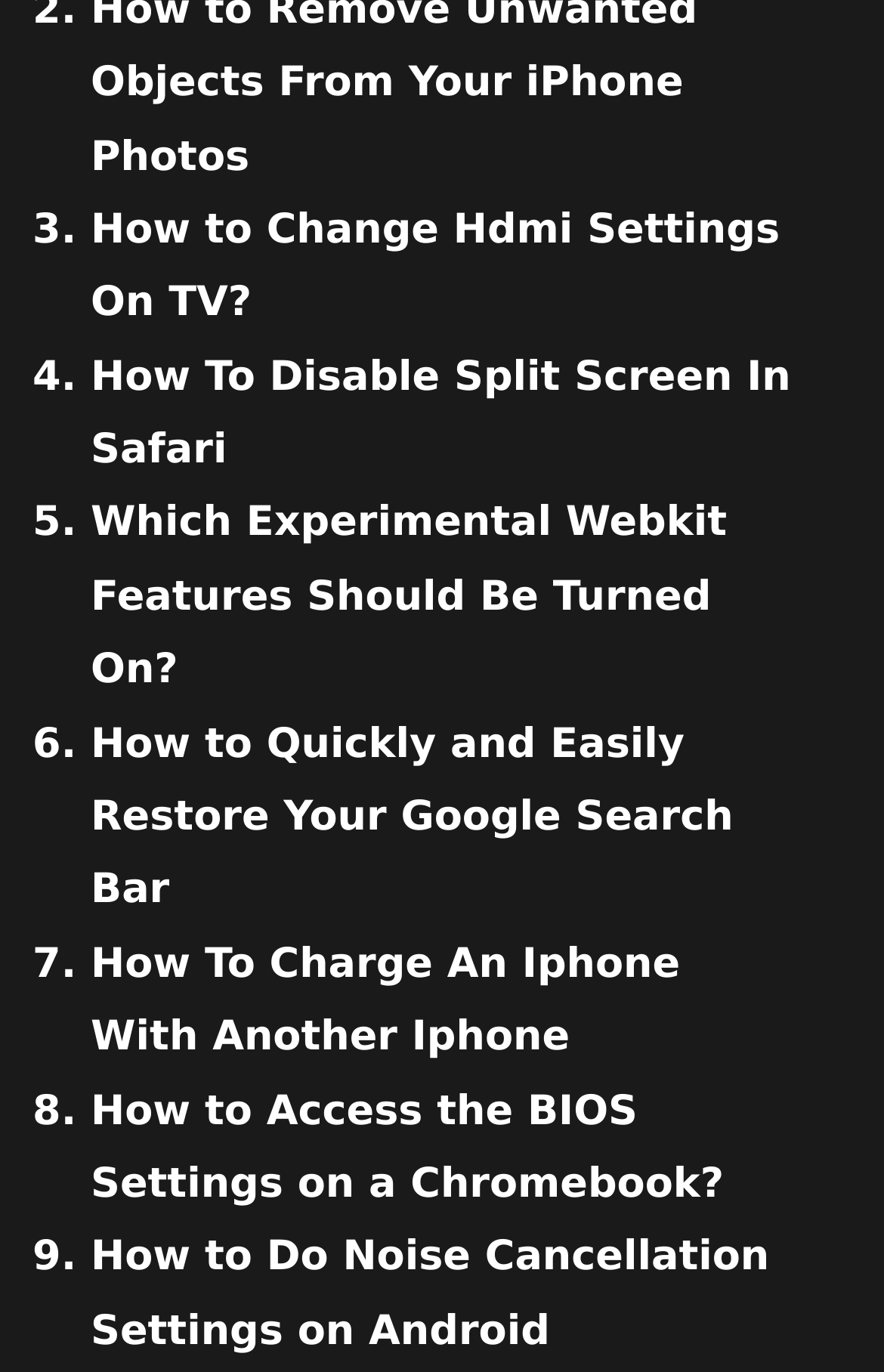Are the links on this webpage numbered?
Look at the screenshot and respond with one word or a short phrase.

Yes